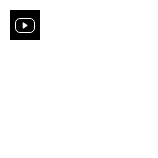What is the purpose of the links accompanying the image?
Look at the screenshot and provide an in-depth answer.

The links accompanying the image guide readers to explore further details about the story, which focuses on the connection between the monarchy and its members during significant events, allowing readers to delve deeper into the article.